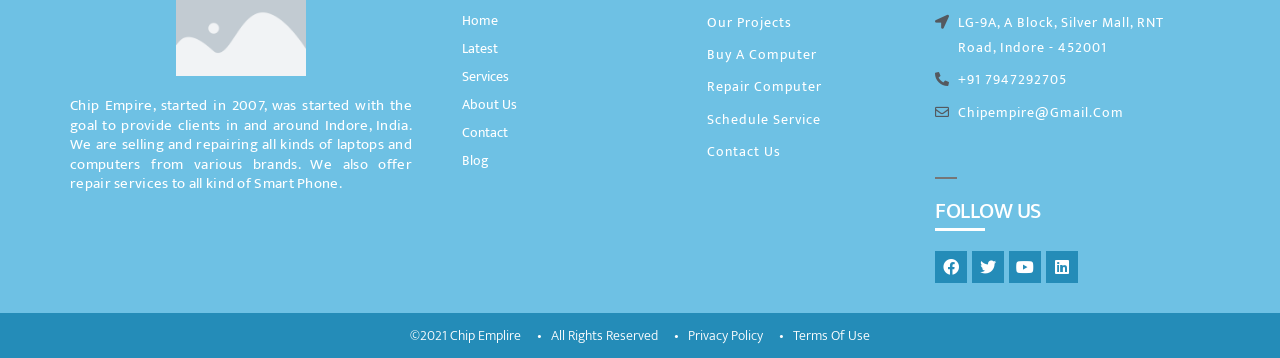What is the address of Chip Empire?
Answer the question with just one word or phrase using the image.

LG-9A, A Block, Silver Mall, RNT Road, Indore - 452001